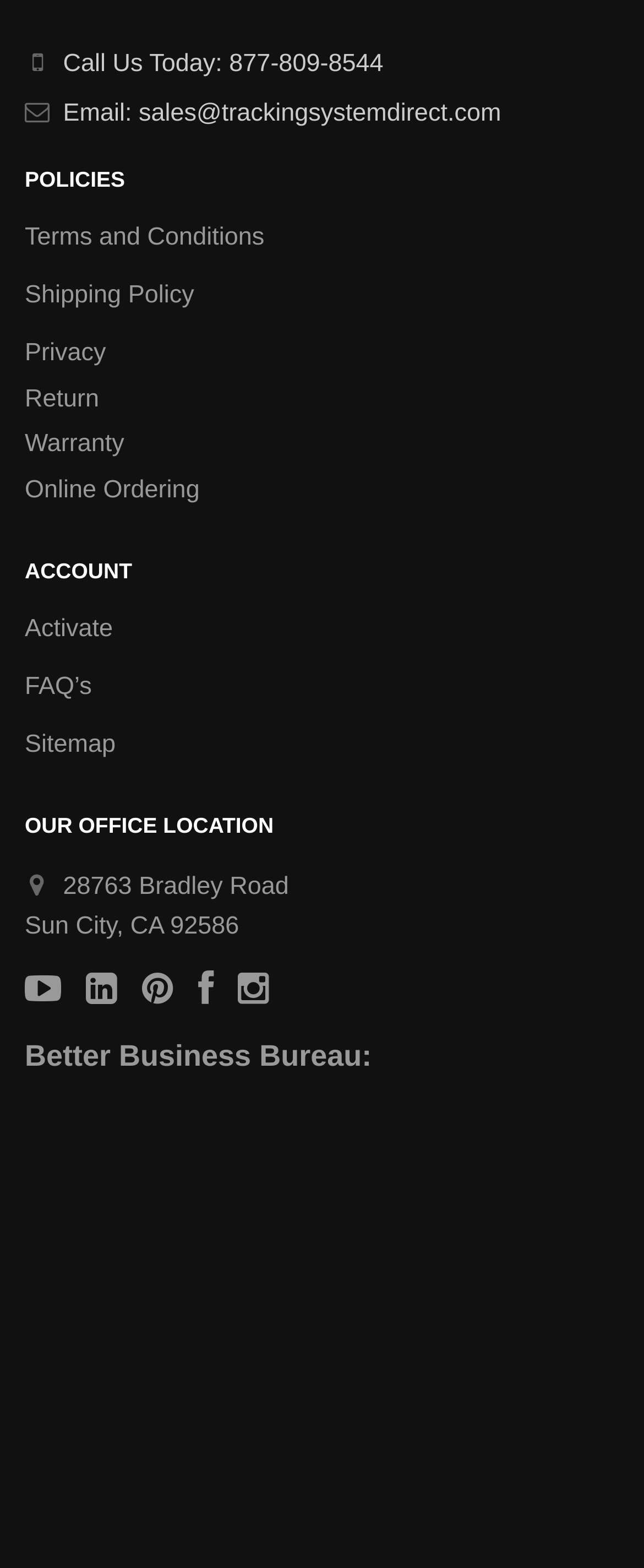Please provide a detailed answer to the question below based on the screenshot: 
How many policy links are there?

There are six policy links located at the top of the webpage, under the 'POLICIES' heading. These links are for Terms and Conditions, Shipping Policy, Privacy, Return, Warranty, and Online Ordering.